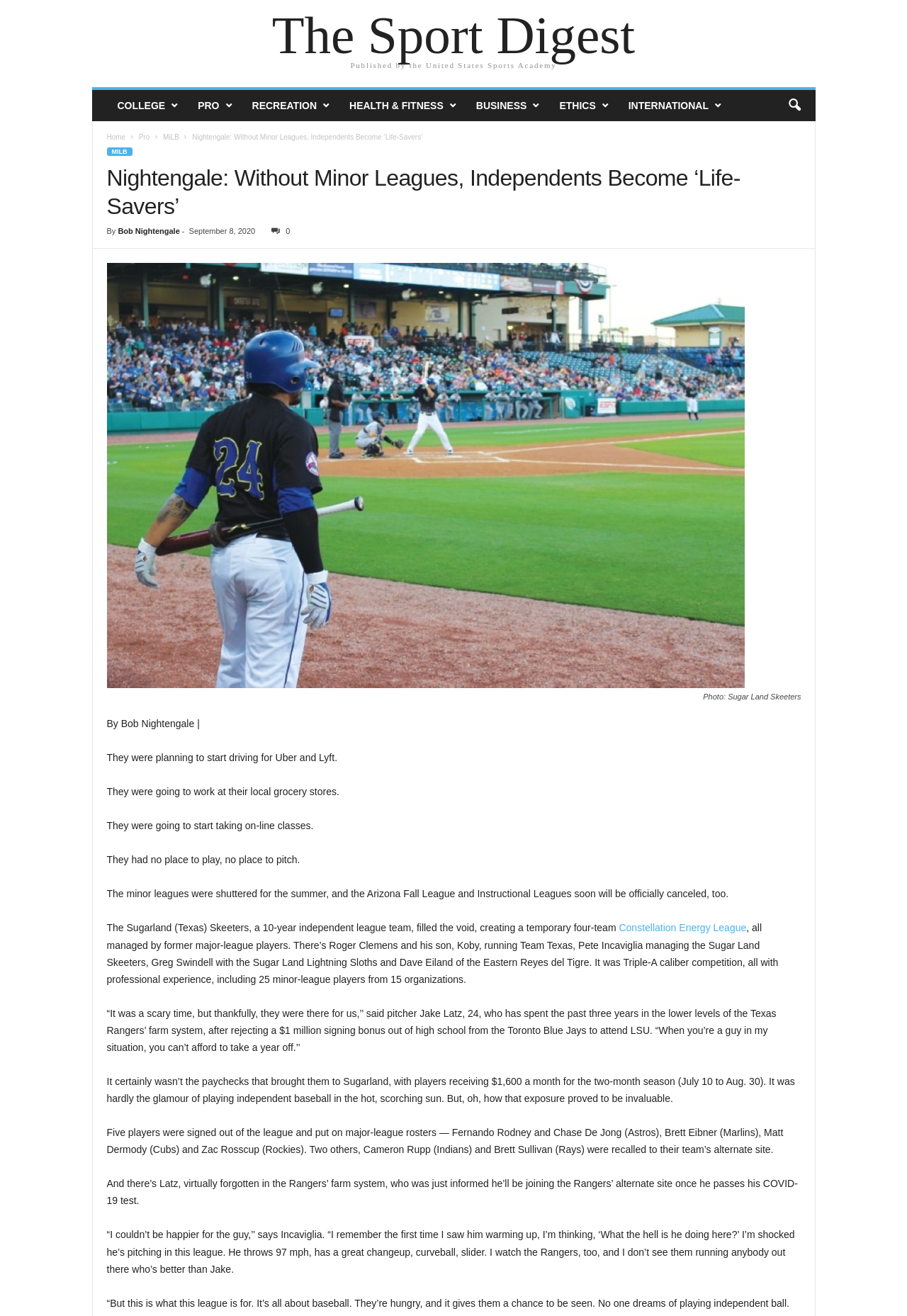How much did players receive per month for the two-month season?
Answer briefly with a single word or phrase based on the image.

$1,600